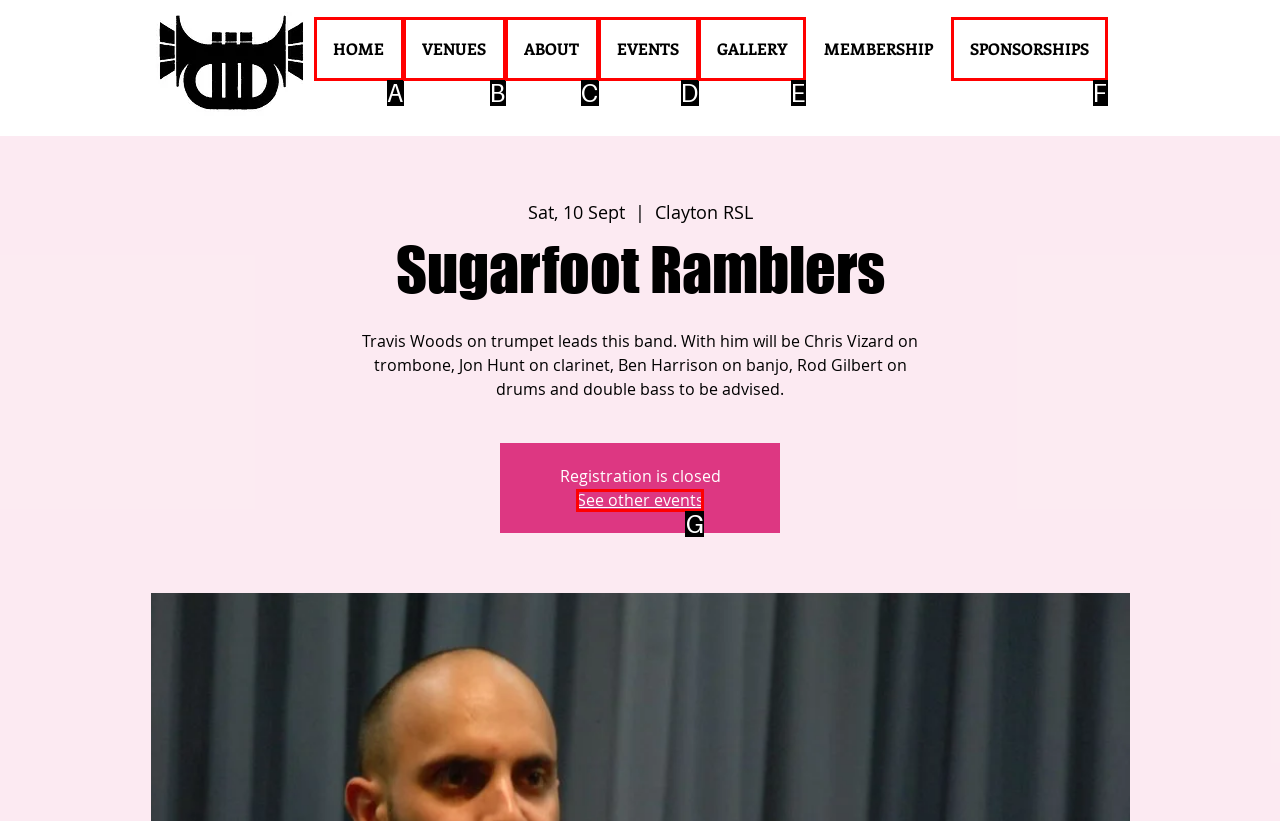Refer to the element description: See other events and identify the matching HTML element. State your answer with the appropriate letter.

G